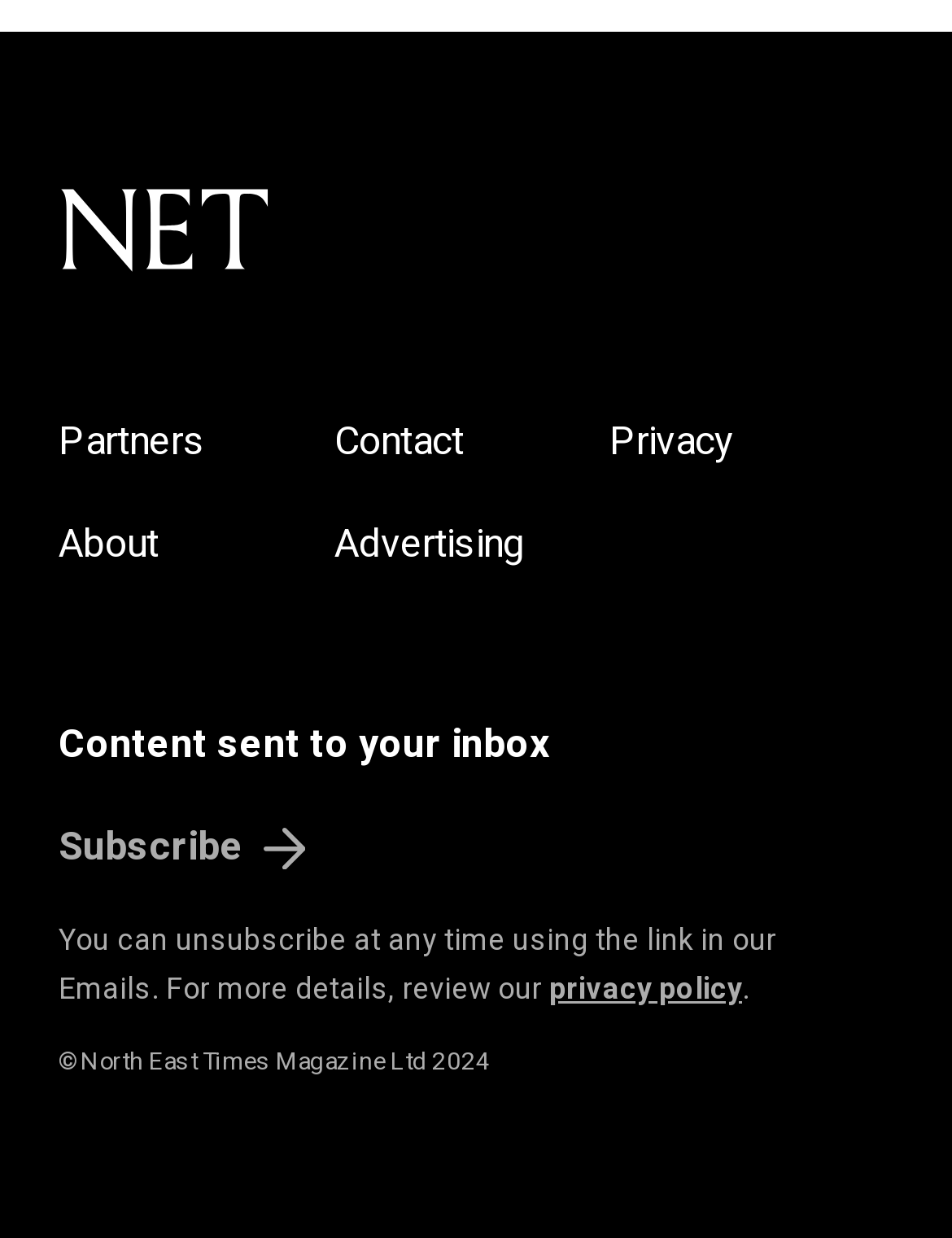Extract the bounding box coordinates for the UI element described by the text: "Subscribe". The coordinates should be in the form of [left, top, right, bottom] with values between 0 and 1.

[0.062, 0.66, 0.882, 0.711]